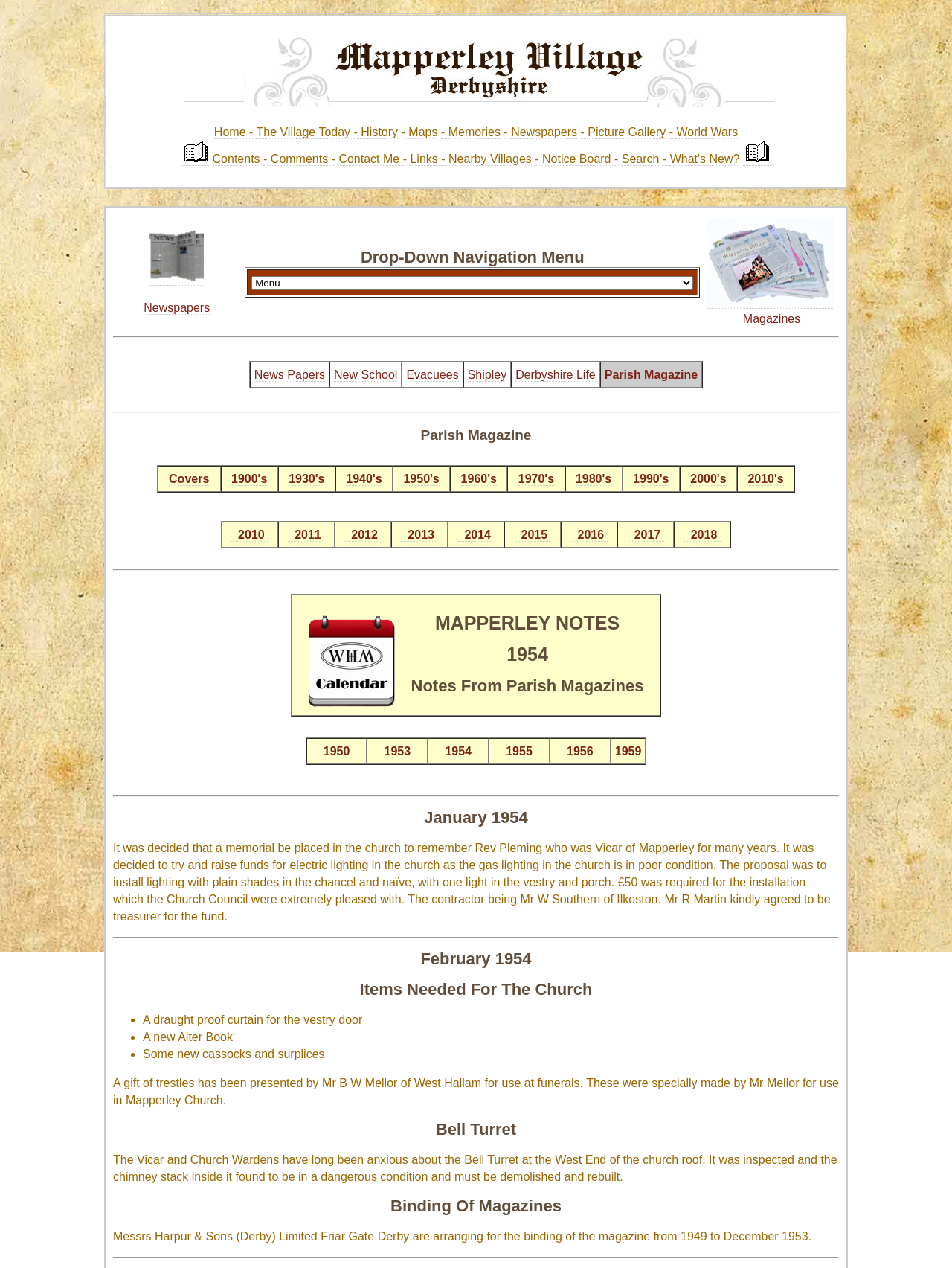Find the bounding box coordinates of the clickable area required to complete the following action: "Search for 'News Papers'".

[0.267, 0.29, 0.341, 0.301]